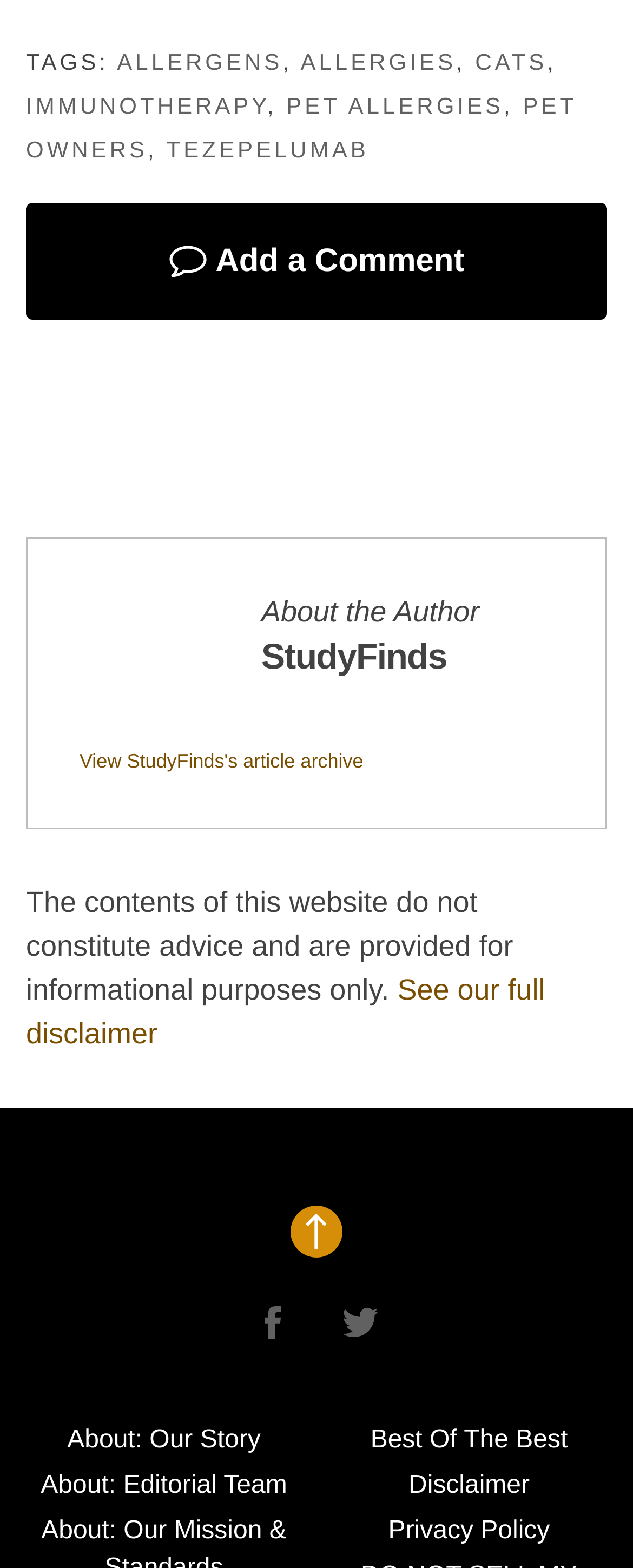Using the provided description: "Add a Comment", find the bounding box coordinates of the corresponding UI element. The output should be four float numbers between 0 and 1, in the format [left, top, right, bottom].

[0.041, 0.13, 0.959, 0.204]